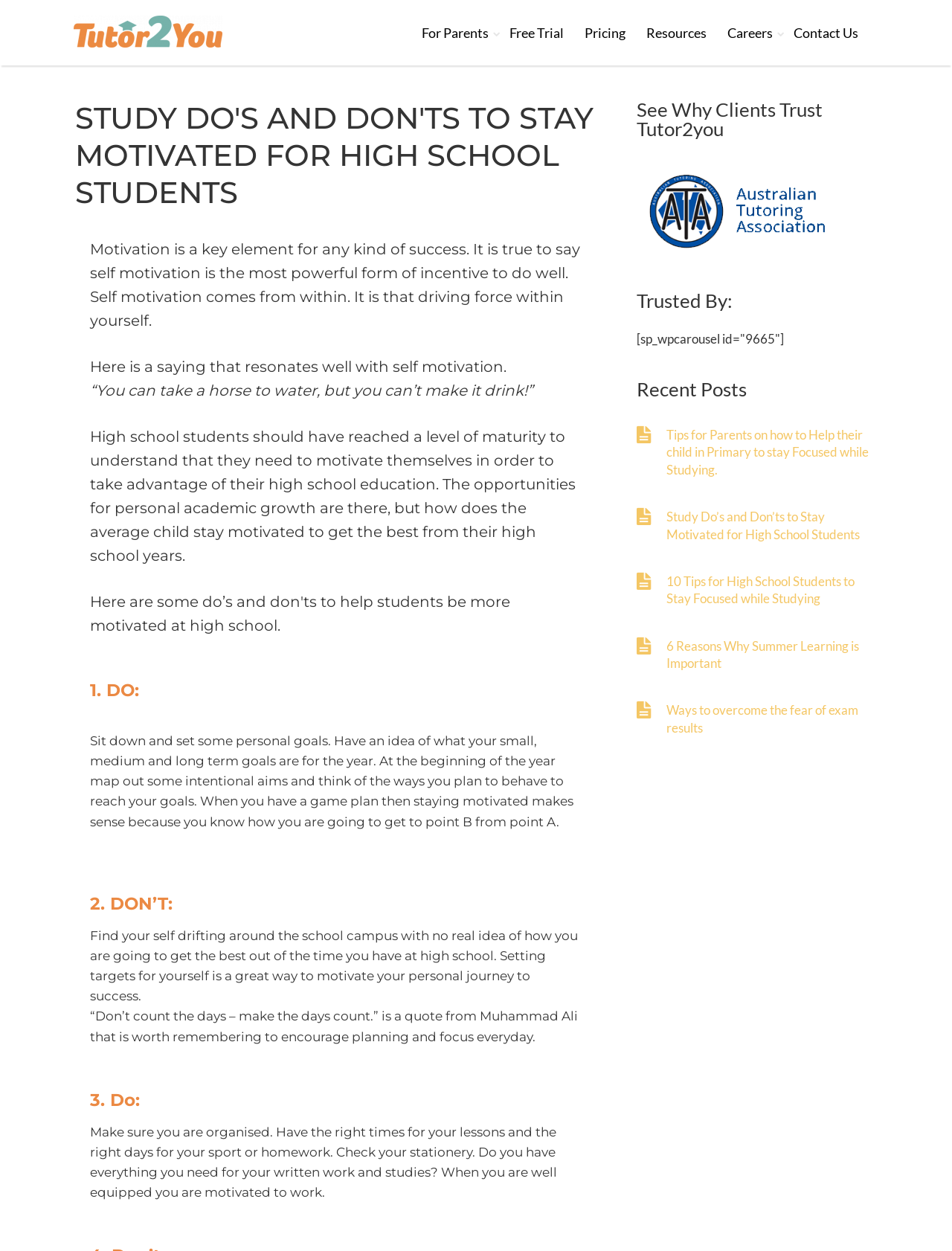What is the name of the website?
Please provide a comprehensive answer based on the details in the screenshot.

The name of the website can be found in the top-left corner of the webpage, where it says 'Tutor2You' in a logo format.